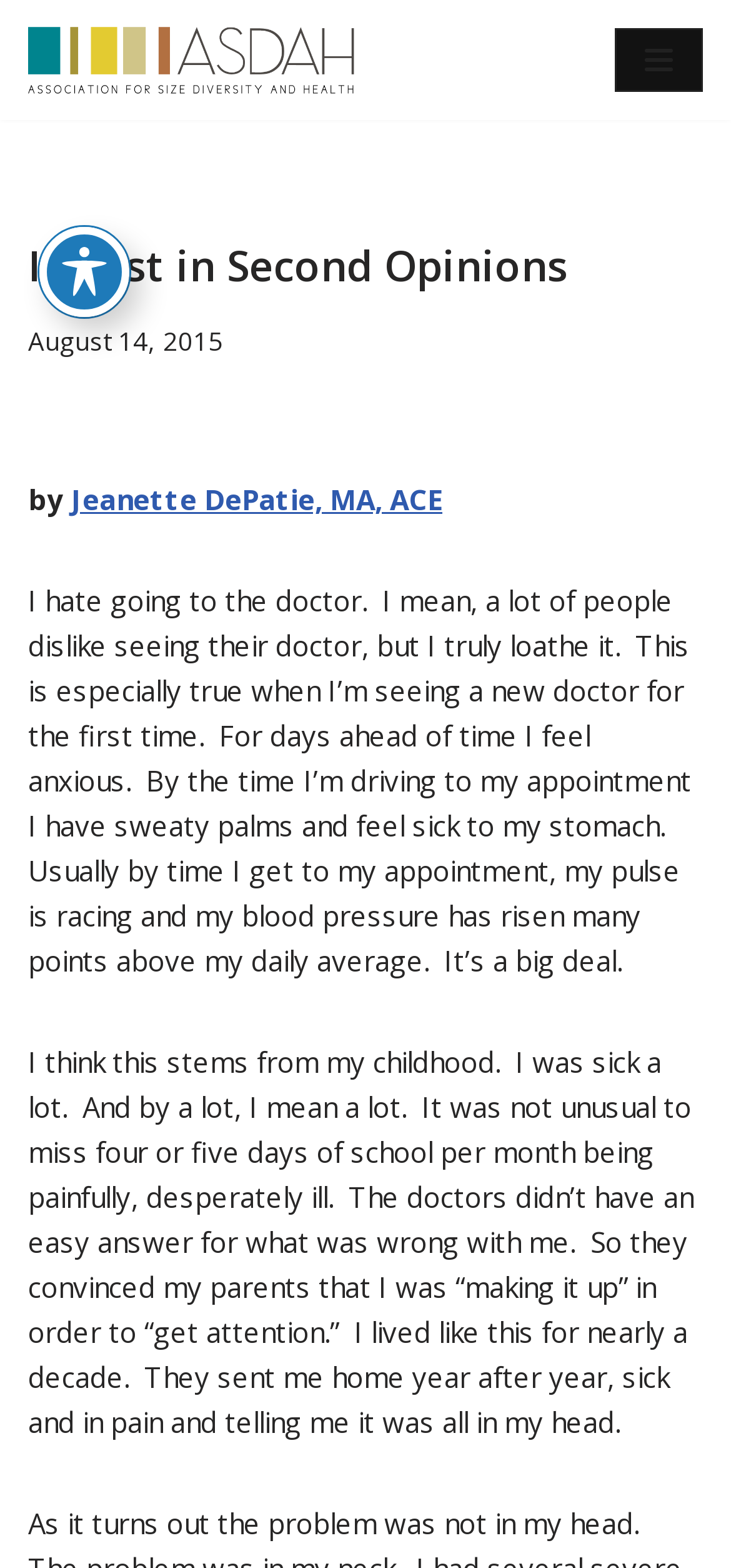Ascertain the bounding box coordinates for the UI element detailed here: "Jeanette DePatie, MA, ACE". The coordinates should be provided as [left, top, right, bottom] with each value being a float between 0 and 1.

[0.097, 0.306, 0.605, 0.33]